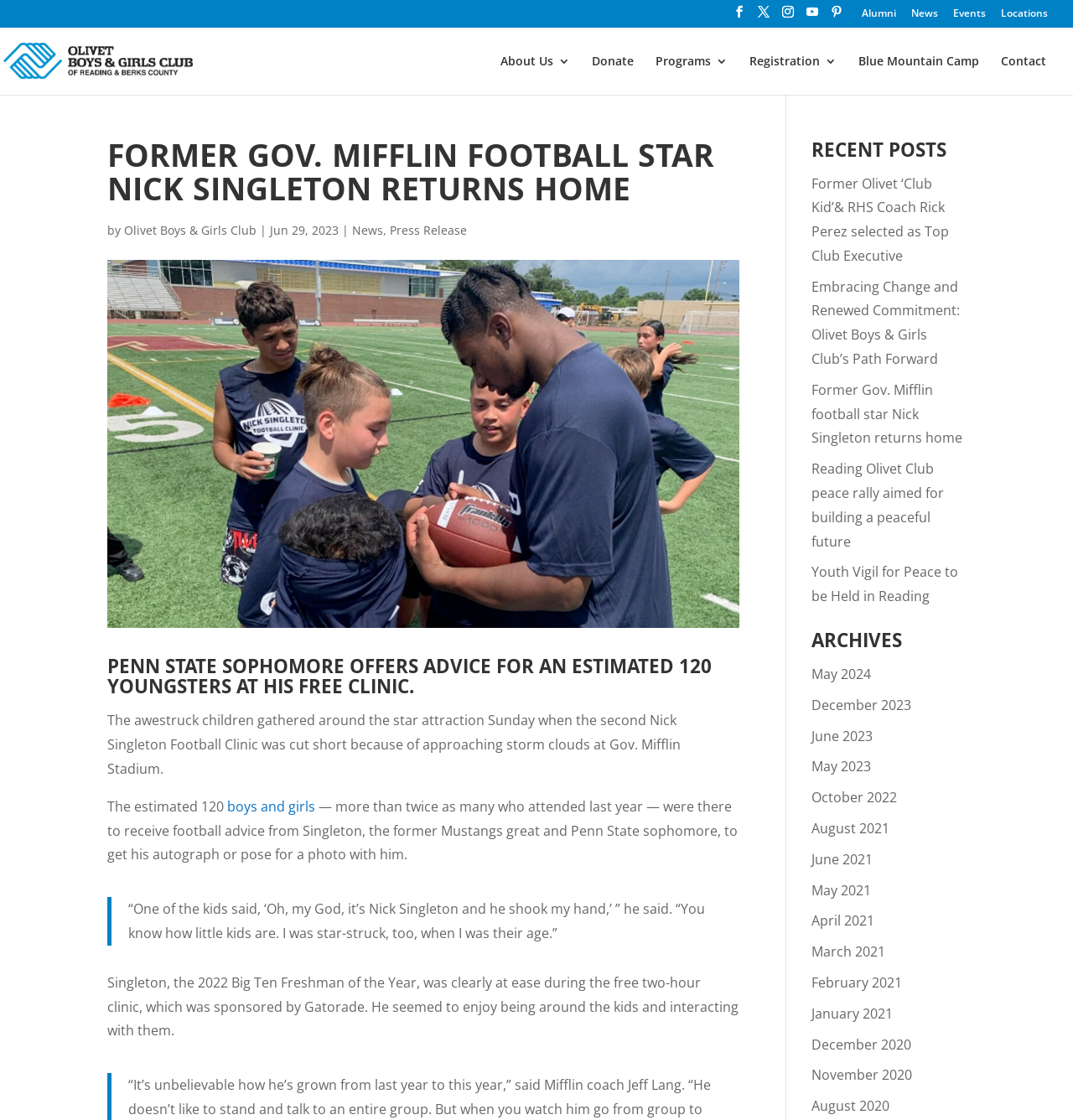Find the bounding box coordinates of the clickable region needed to perform the following instruction: "Visit the Olivet Boys & Girls Club website". The coordinates should be provided as four float numbers between 0 and 1, i.e., [left, top, right, bottom].

[0.027, 0.045, 0.254, 0.061]